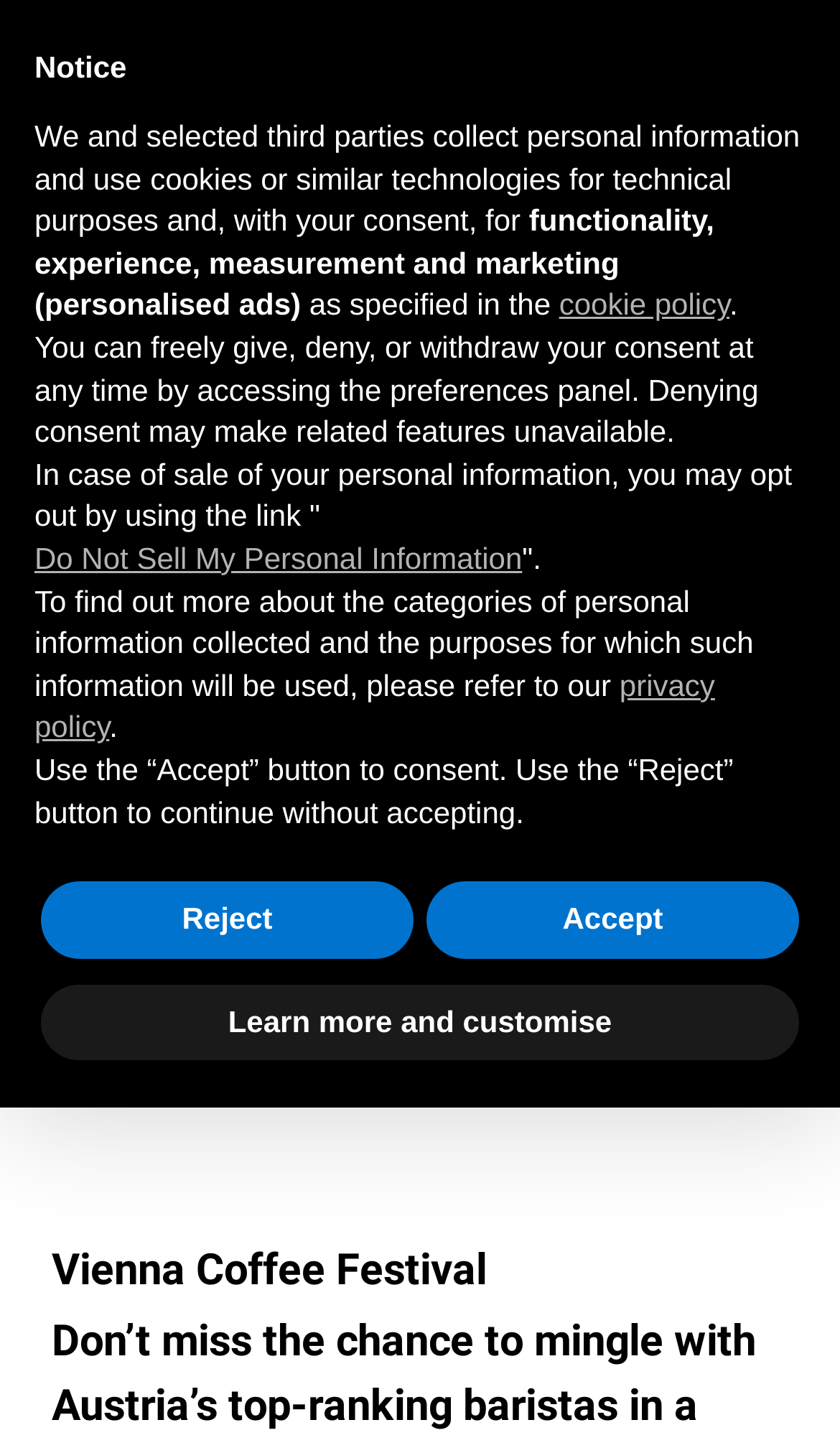Point out the bounding box coordinates of the section to click in order to follow this instruction: "View the Vienna Coffee Festival page".

[0.062, 0.861, 0.938, 0.891]